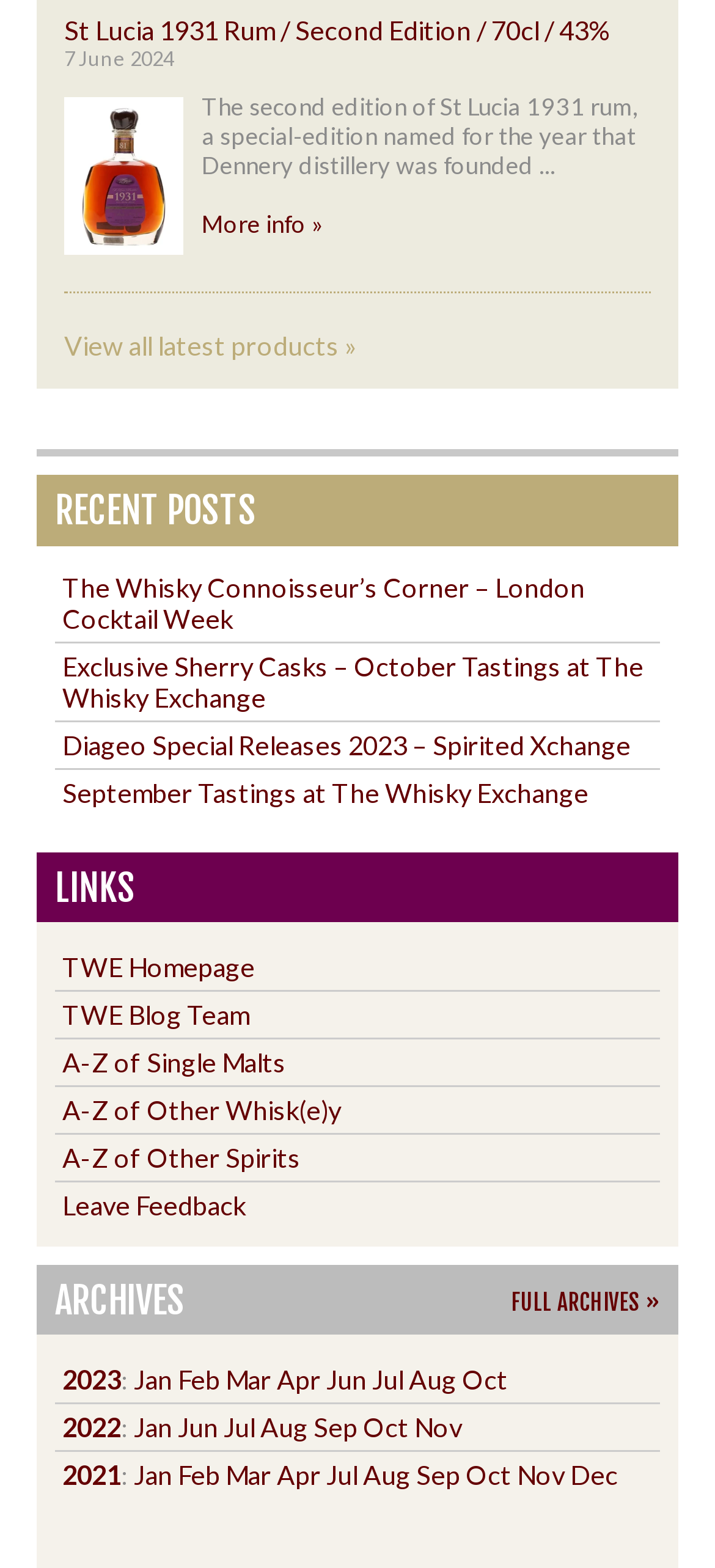Please locate the clickable area by providing the bounding box coordinates to follow this instruction: "View product details of St Lucia 1931 Rum".

[0.09, 0.009, 0.854, 0.029]